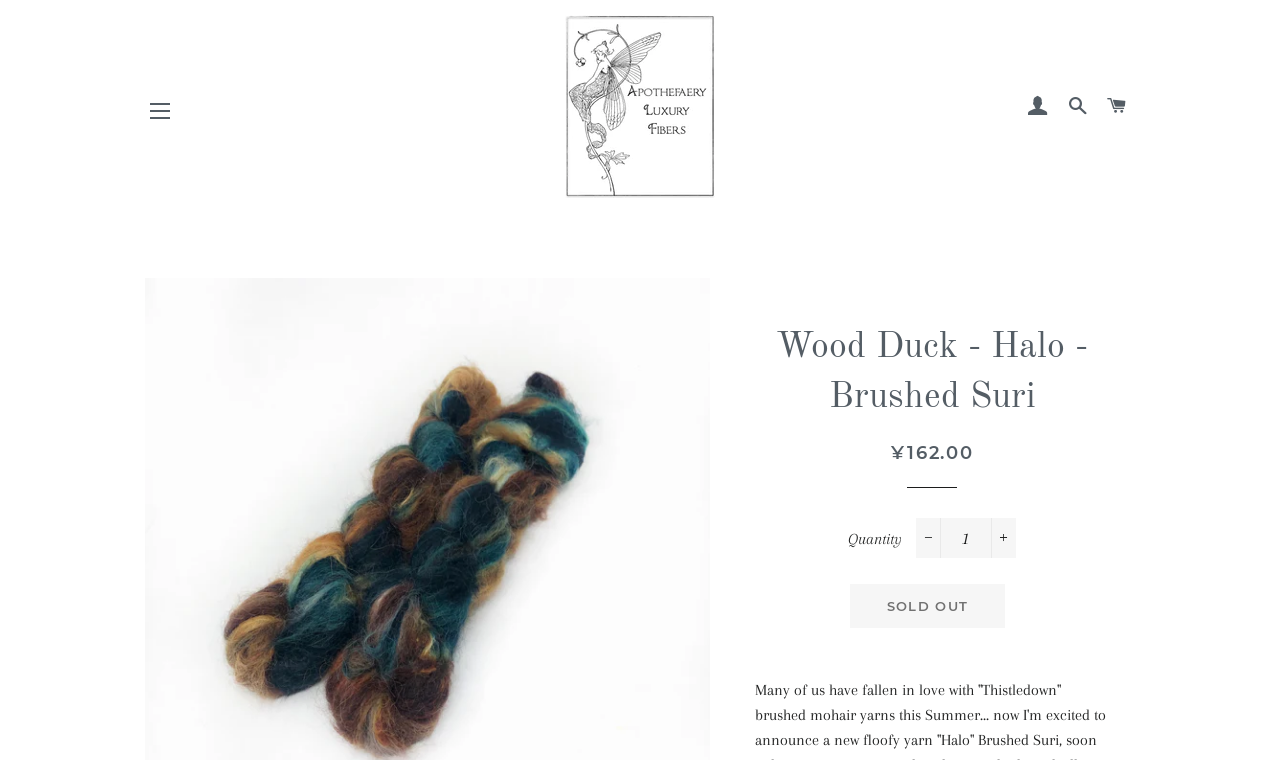Can you provide the bounding box coordinates for the element that should be clicked to implement the instruction: "Click the 'Contact Us' link"?

None